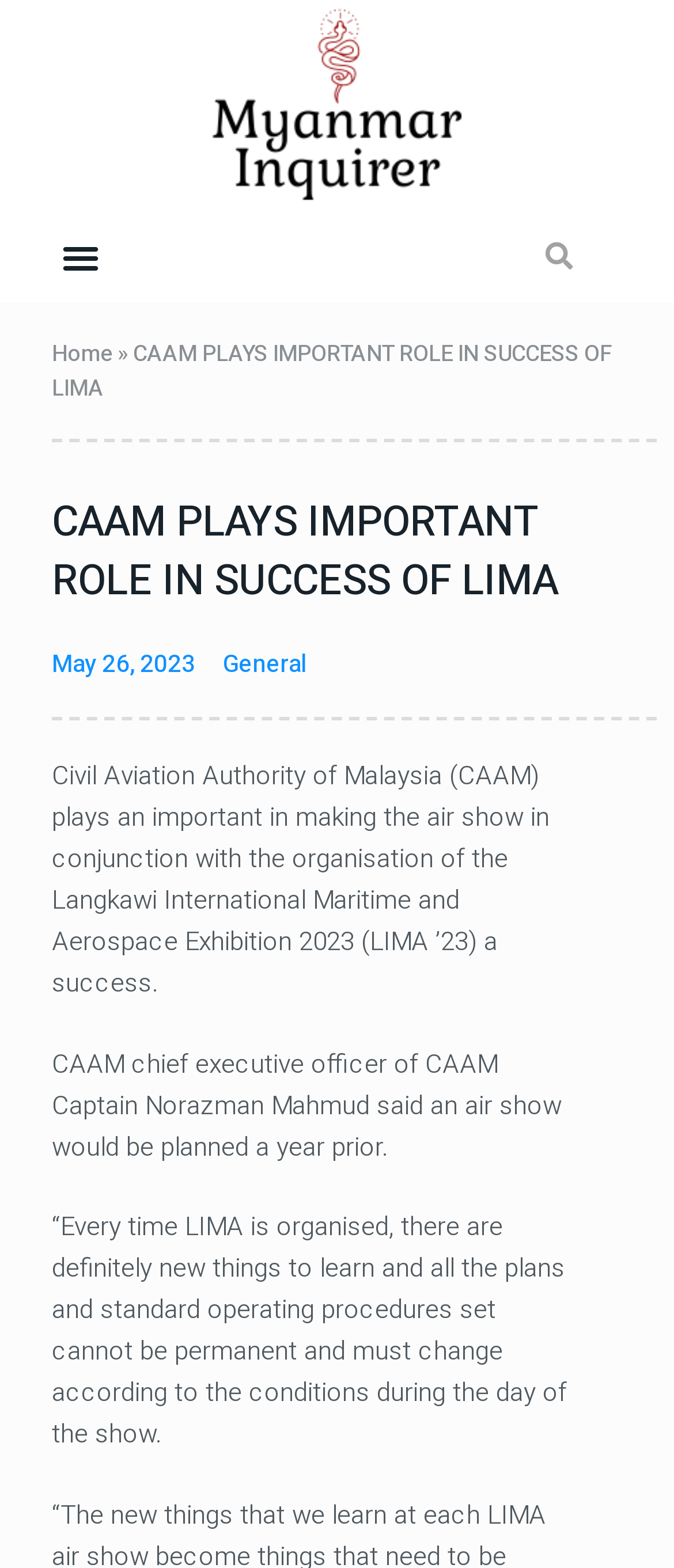What is the date of the article?
Can you offer a detailed and complete answer to this question?

The date of the article is mentioned as May 26, 2023, which is a link on the webpage.